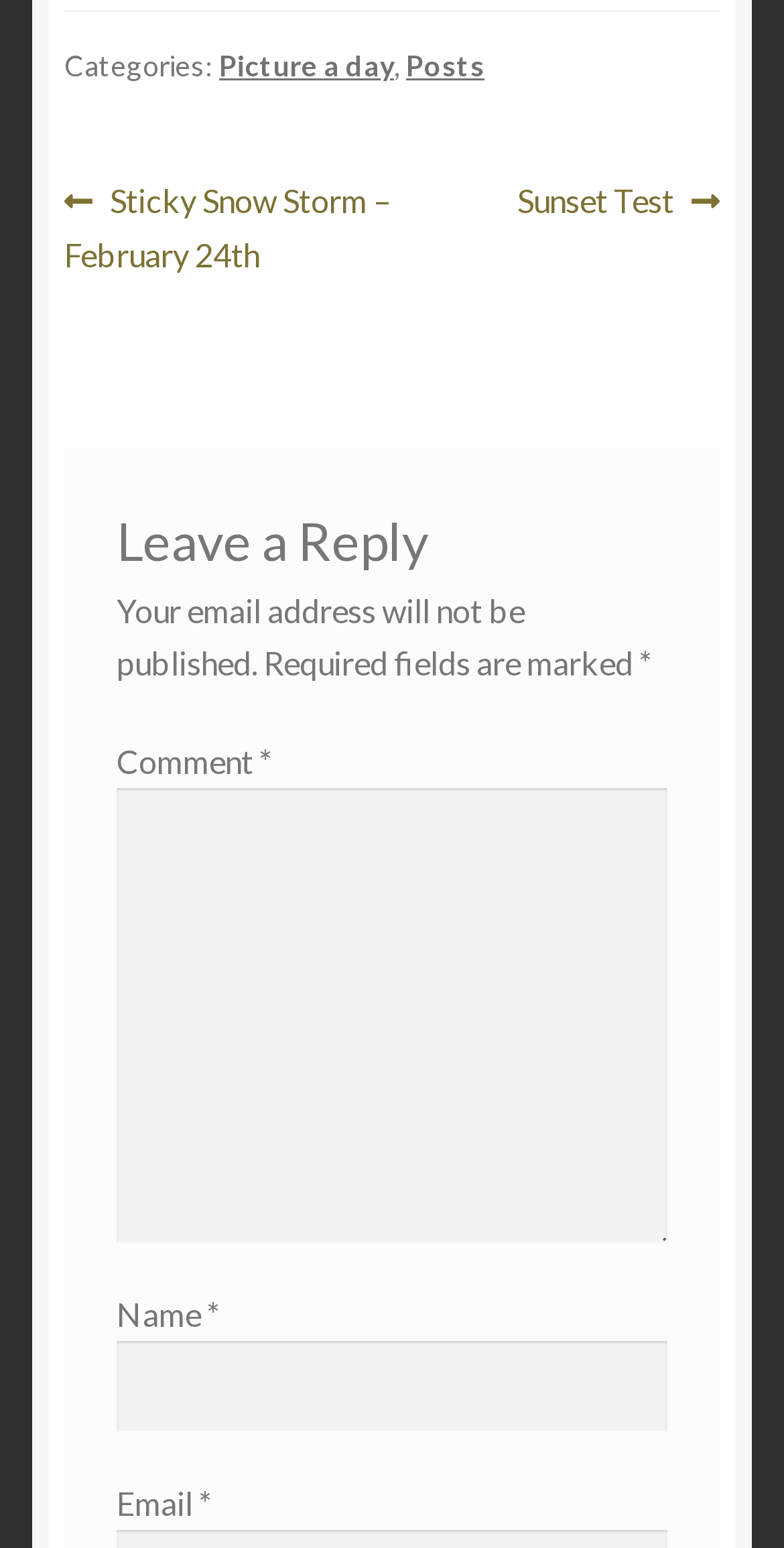What is the purpose of the comment section?
Based on the screenshot, provide a one-word or short-phrase response.

To leave a reply